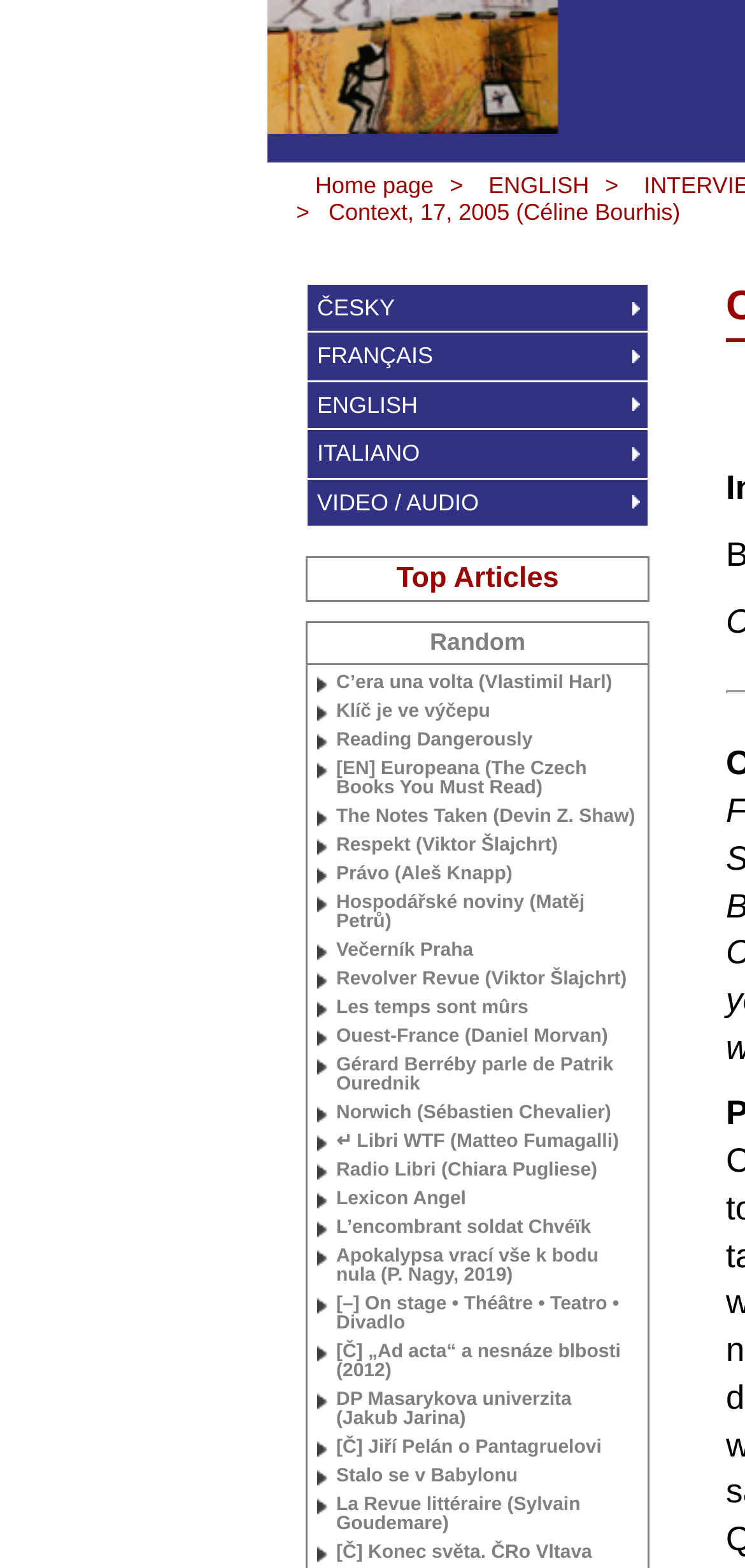Please provide a one-word or phrase answer to the question: 
What is the name of the author being interviewed?

Patrik Ourednik